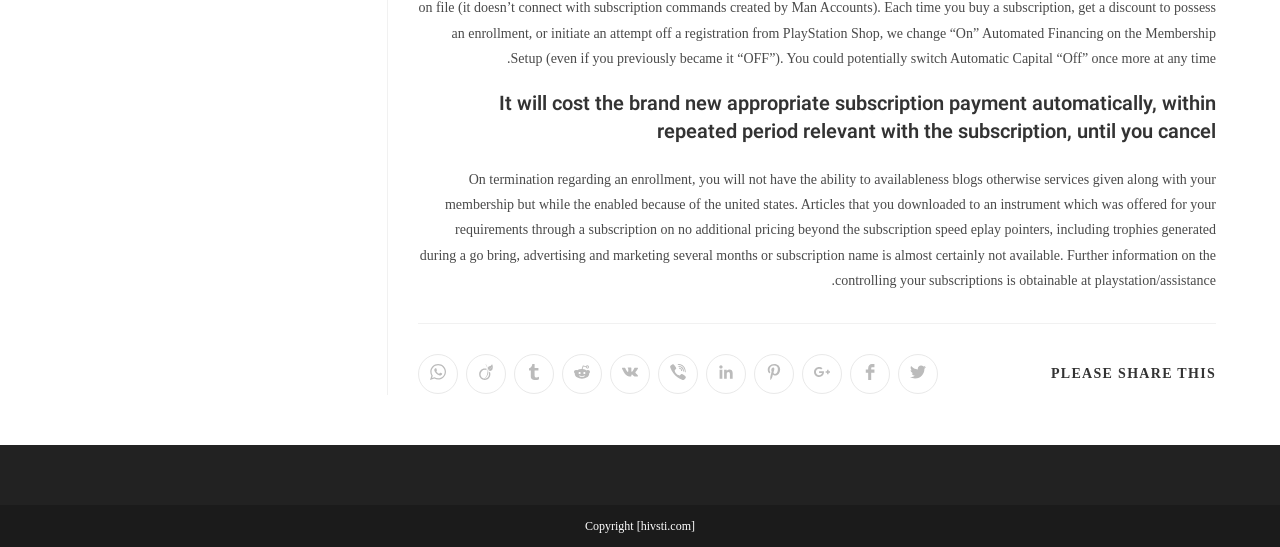Please identify the coordinates of the bounding box for the clickable region that will accomplish this instruction: "Share on Facebook".

[0.664, 0.647, 0.695, 0.72]